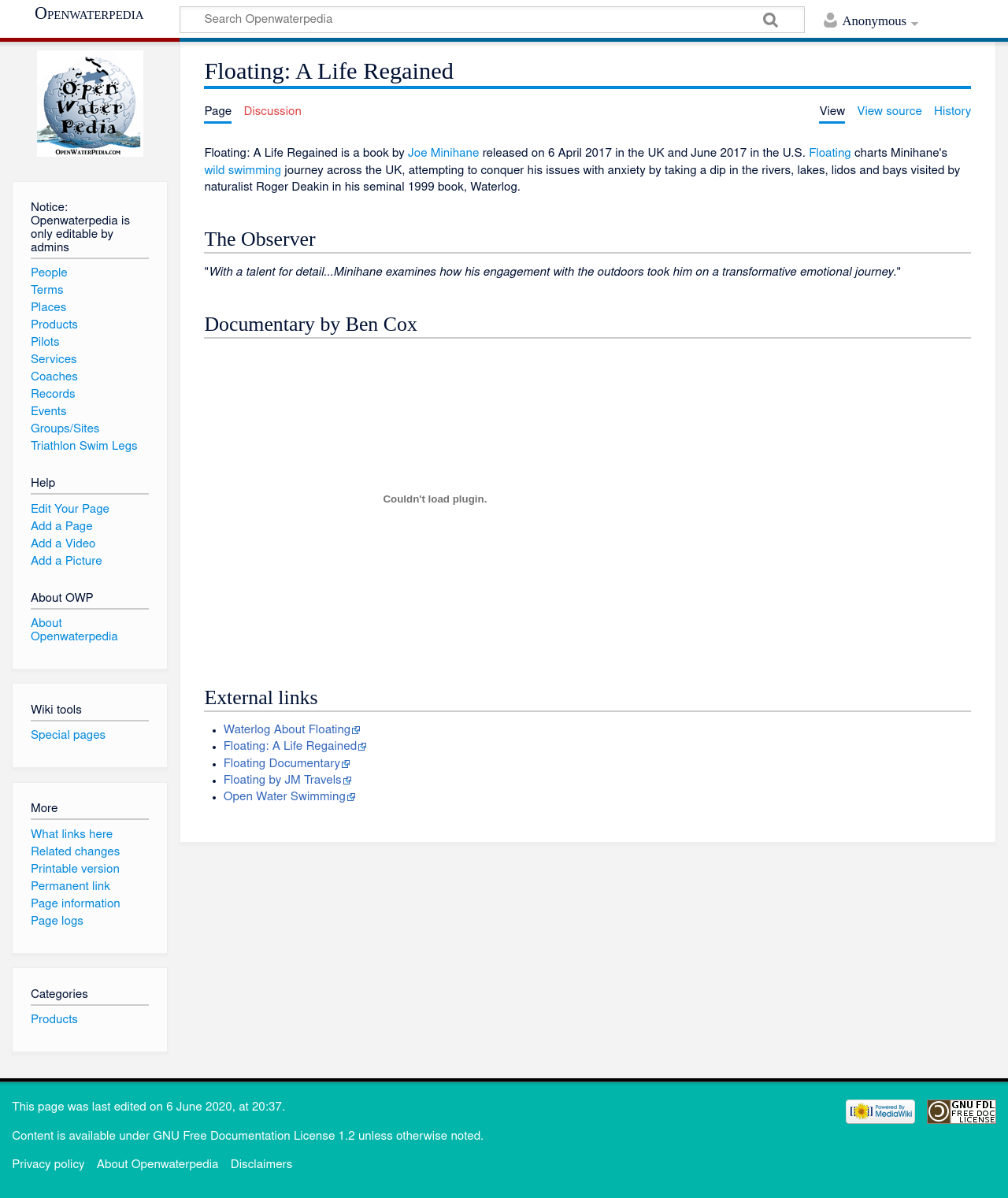Identify the bounding box coordinates of the element to click to follow this instruction: 'Search for something'. Ensure the coordinates are four float values between 0 and 1, provided as [left, top, right, bottom].

[0.179, 0.006, 0.797, 0.027]